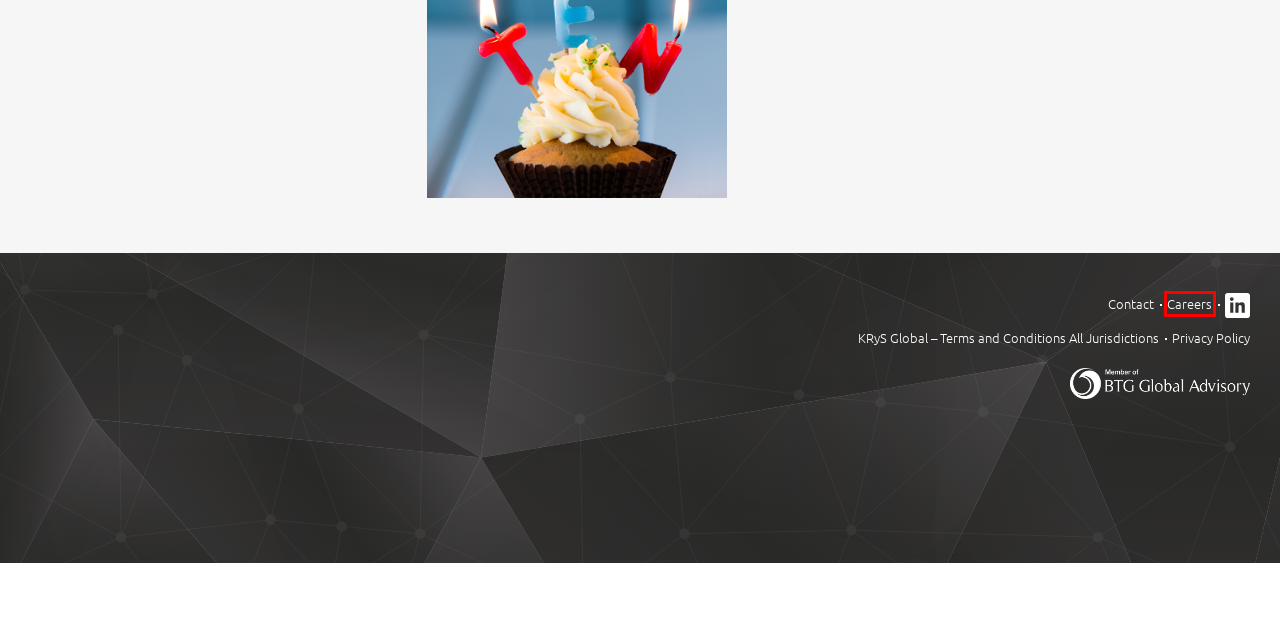You are presented with a screenshot of a webpage containing a red bounding box around a particular UI element. Select the best webpage description that matches the new webpage after clicking the element within the bounding box. Here are the candidates:
A. Welcome to KRyS Global USA - KRyS Globa
B. Capabilities - KRyS Global
C. KRyS Global - Complex Issues. Resolved. - KRyS Global
D. About - KRyS Global
E. Media & Events - KRyS Global
F. Talent - KRyS Global
G. BUSINESS PRIVACY POLICY - KRyS Global
H. Careers - KRyS Global

H